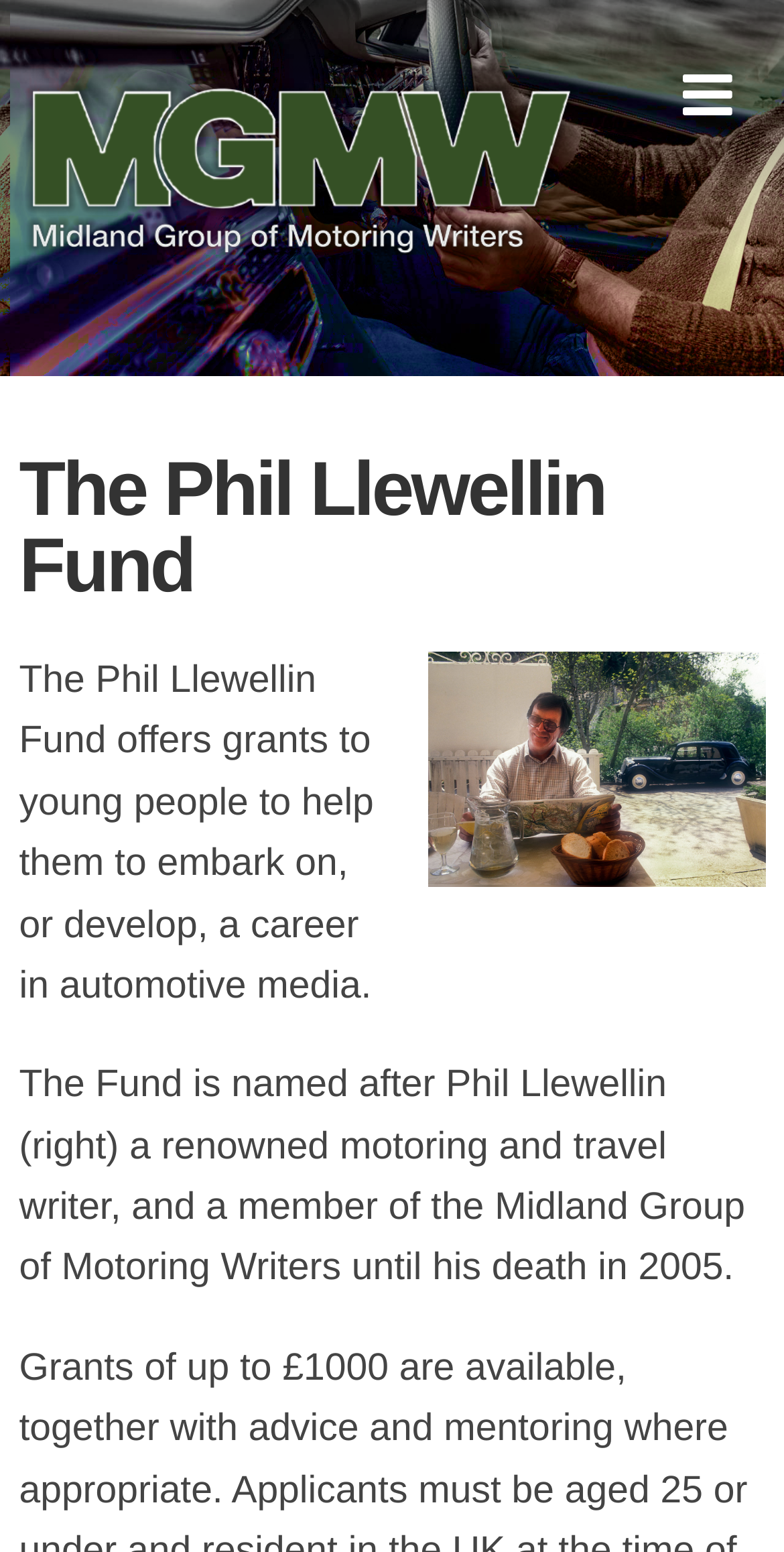Based on the element description: "Toggle Menu", identify the UI element and provide its bounding box coordinates. Use four float numbers between 0 and 1, [left, top, right, bottom].

[0.829, 0.025, 0.976, 0.1]